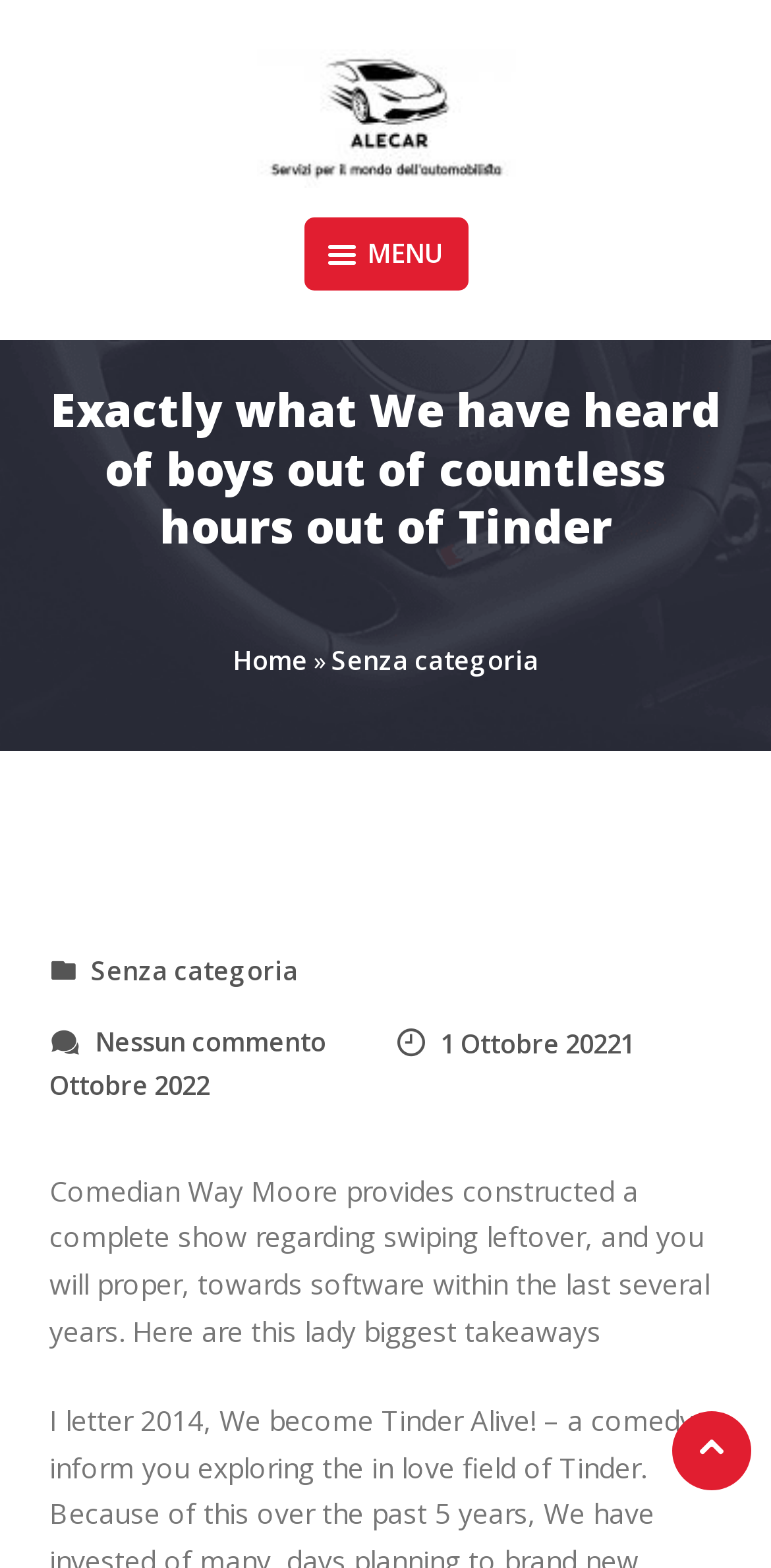Carefully examine the image and provide an in-depth answer to the question: What is the name of the comedian mentioned?

The webpage mentions 'Comedian Way Moore provides constructed a complete show regarding swiping leftover, and you will proper, towards software within the last several years.' which indicates that the comedian's name is Way Moore.